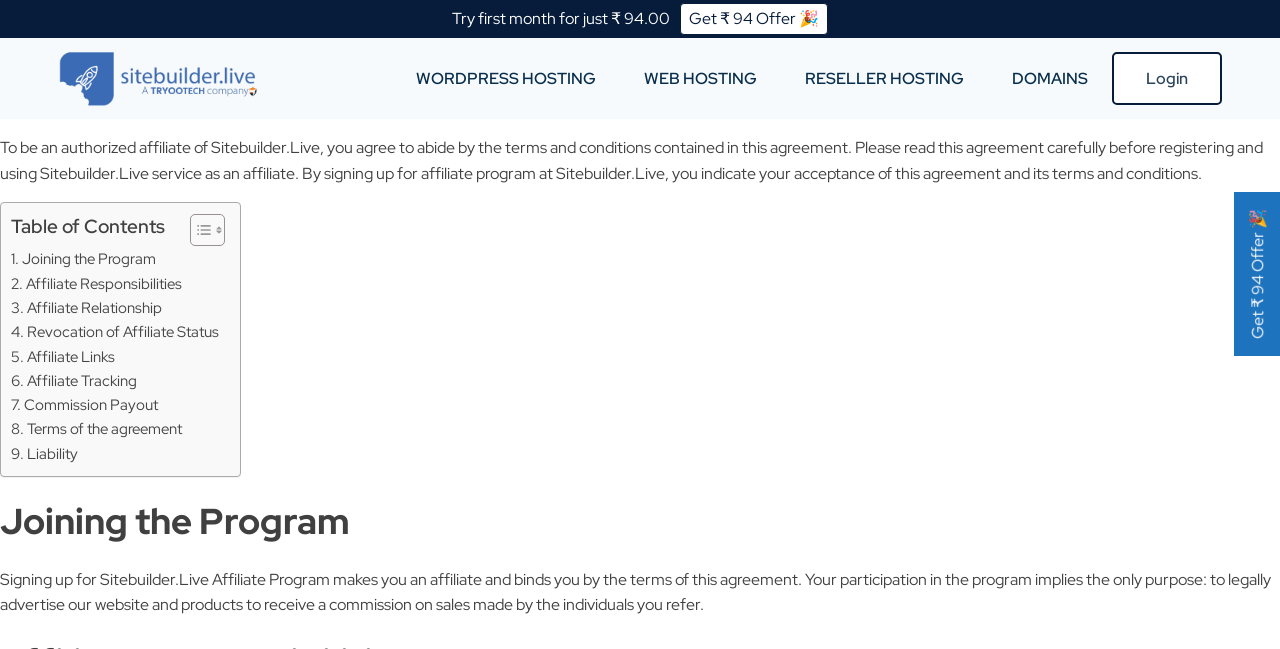Give a concise answer of one word or phrase to the question: 
What is the purpose of signing up for Sitebuilder.Live Affiliate Program?

To legally advertise